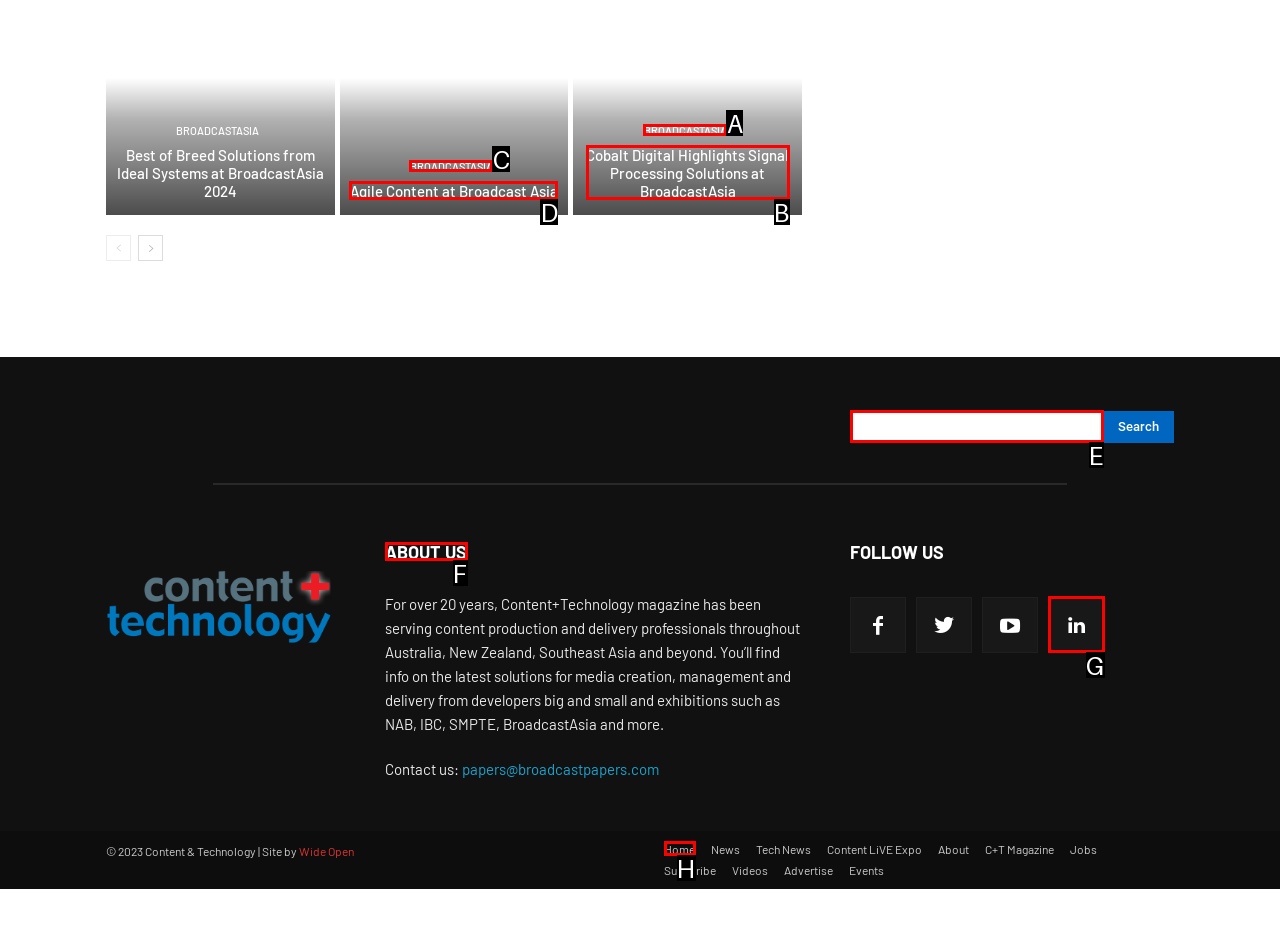Tell me which one HTML element I should click to complete this task: Visit the About Us page Answer with the option's letter from the given choices directly.

F